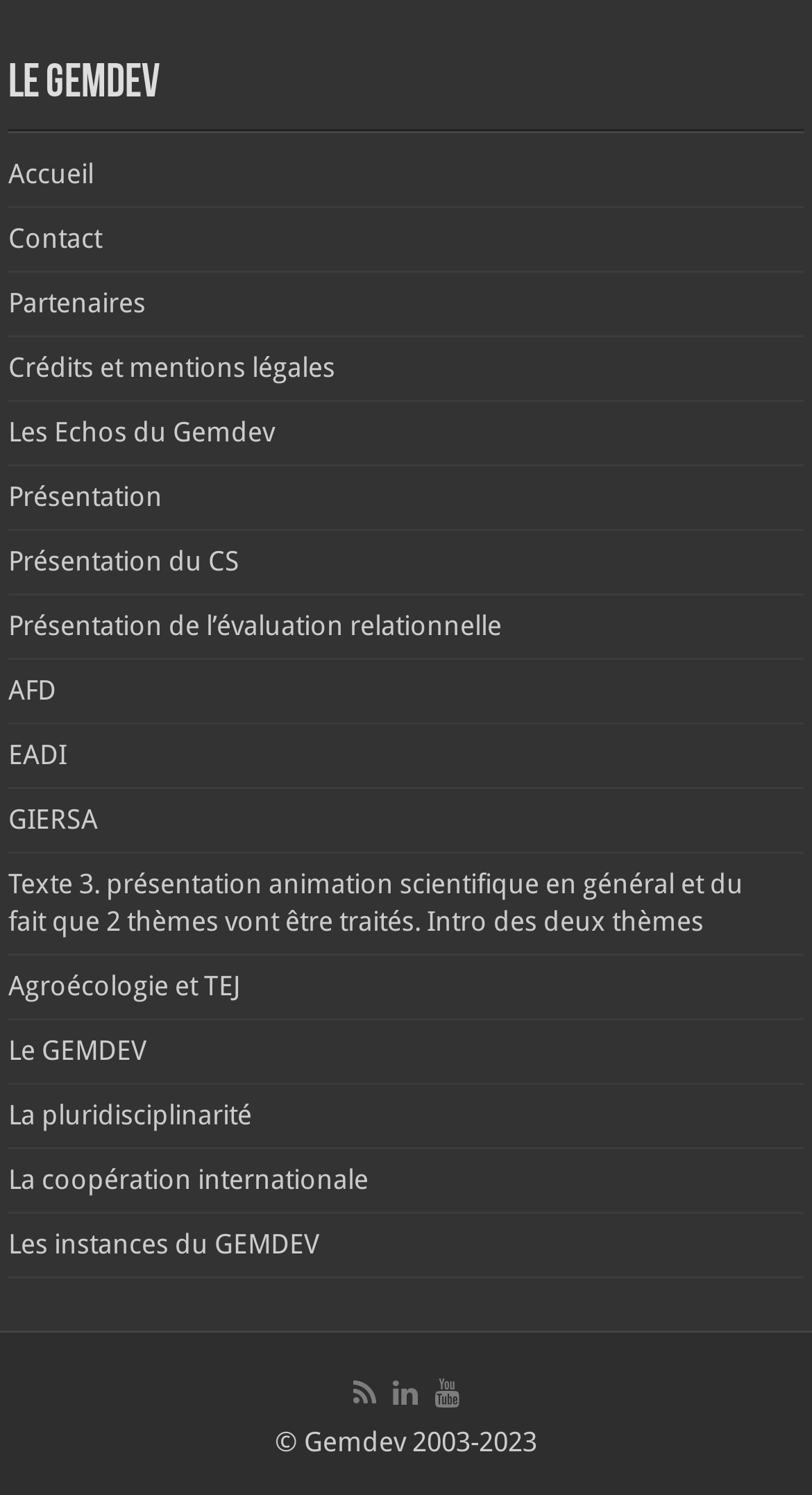Please identify the bounding box coordinates of the area that needs to be clicked to follow this instruction: "Click on the 'GIERSA' link".

[0.01, 0.538, 0.12, 0.559]